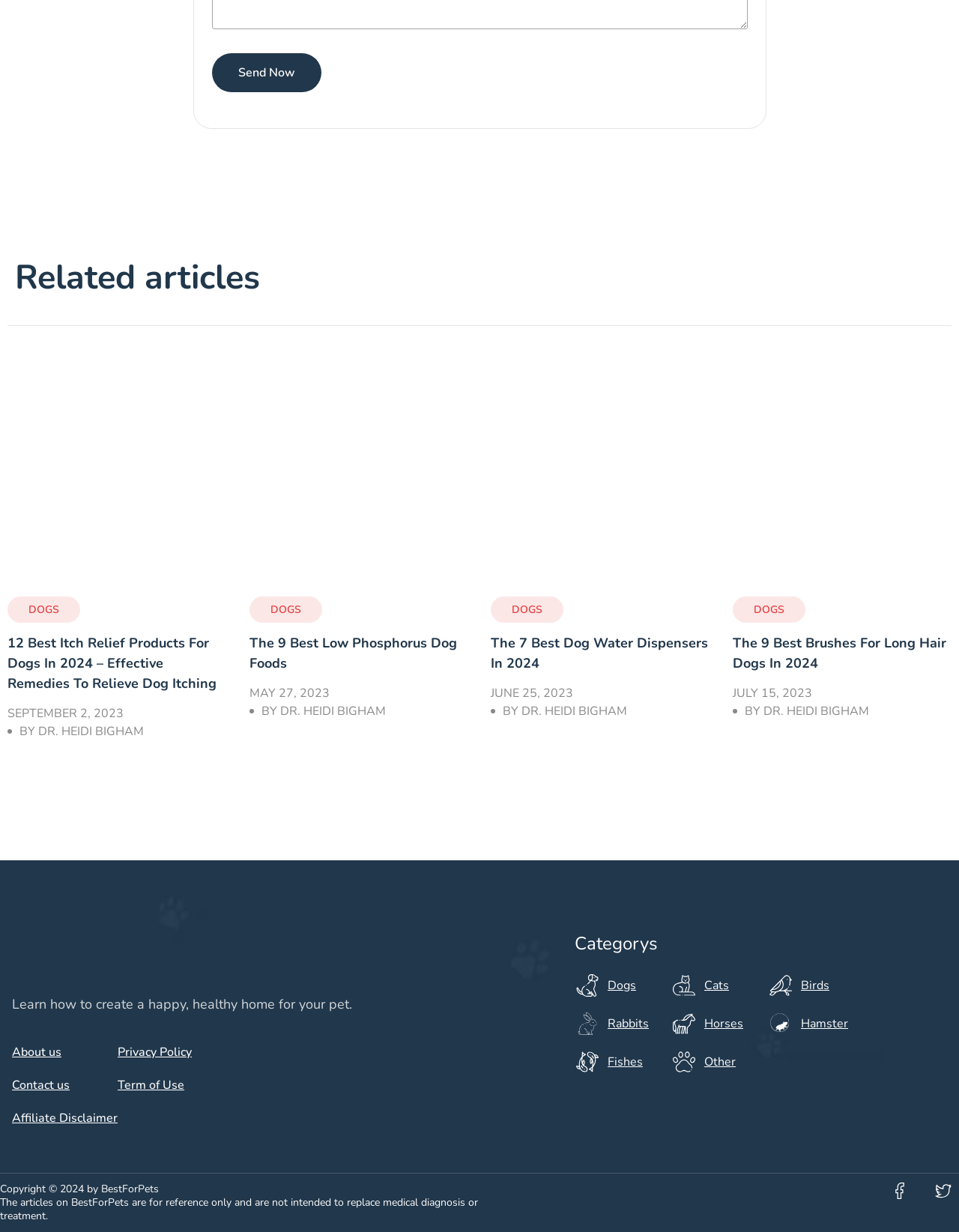Who is the author of the article 'The 9 Best Low Phosphorus Dog Foods'?
Please respond to the question with a detailed and thorough explanation.

I found the article 'The 9 Best Low Phosphorus Dog Foods' on the webpage, and below the title, I saw the author's name 'Dr. Heidi Bigham', which indicates that she is the author of this article.